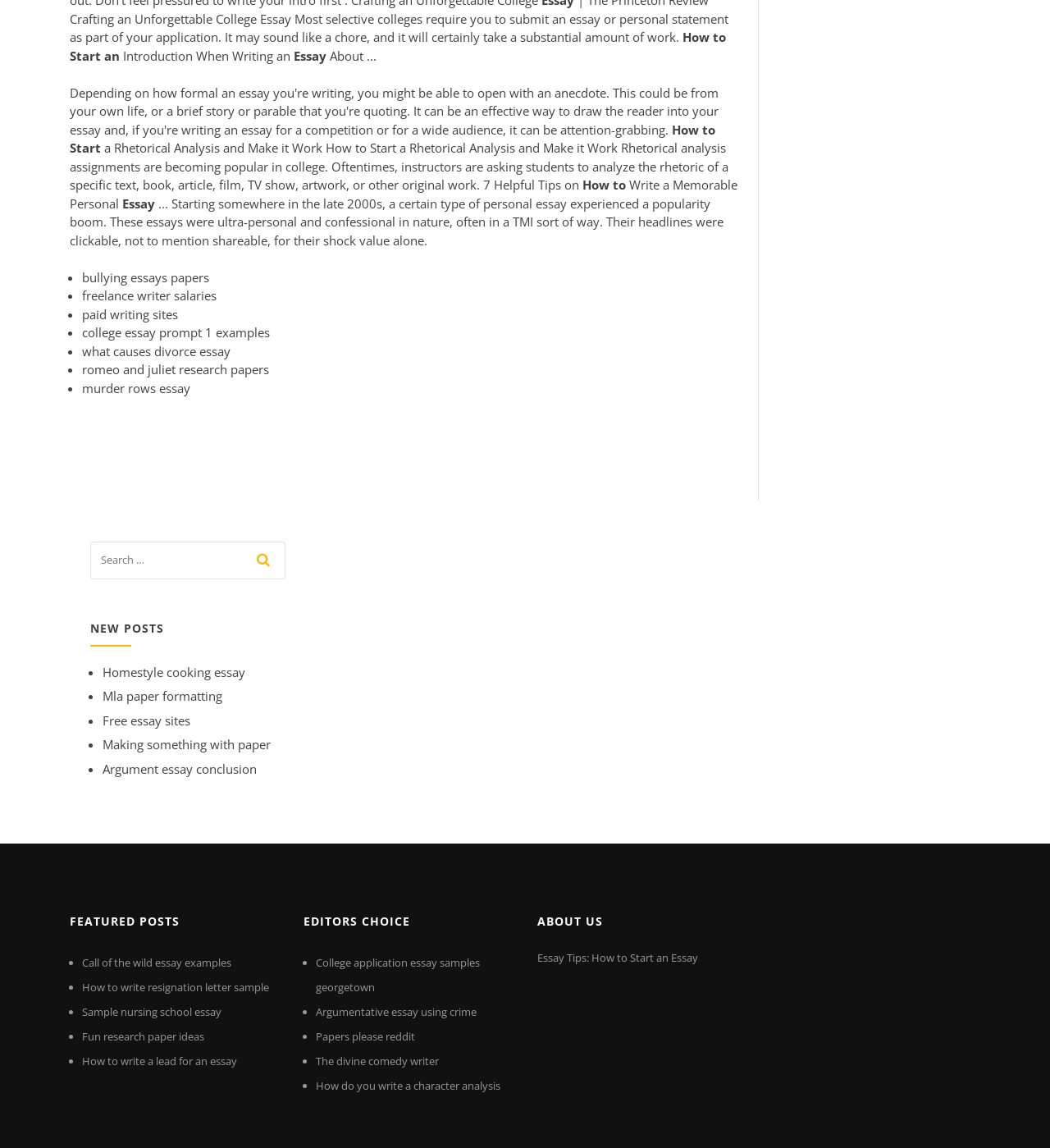Using the elements shown in the image, answer the question comprehensively: What is the topic of the essay discussed in the introduction?

The introduction mentions 'Rhetorical analysis assignments are becoming popular in college' which indicates that the topic of the essay is rhetorical analysis.